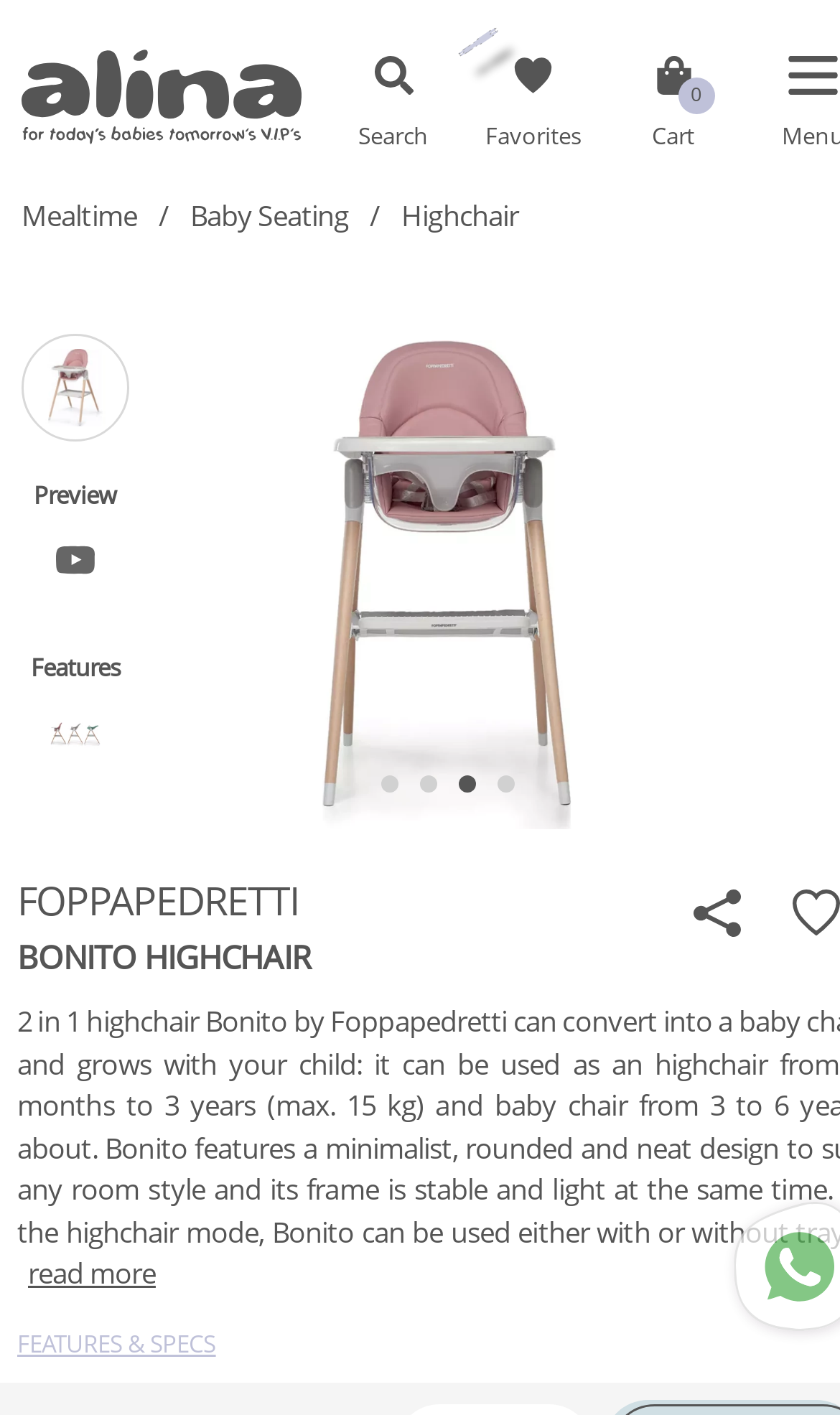Identify the bounding box coordinates for the element you need to click to achieve the following task: "go to the Baby Seating page". Provide the bounding box coordinates as four float numbers between 0 and 1, in the form [left, top, right, bottom].

[0.226, 0.138, 0.415, 0.168]